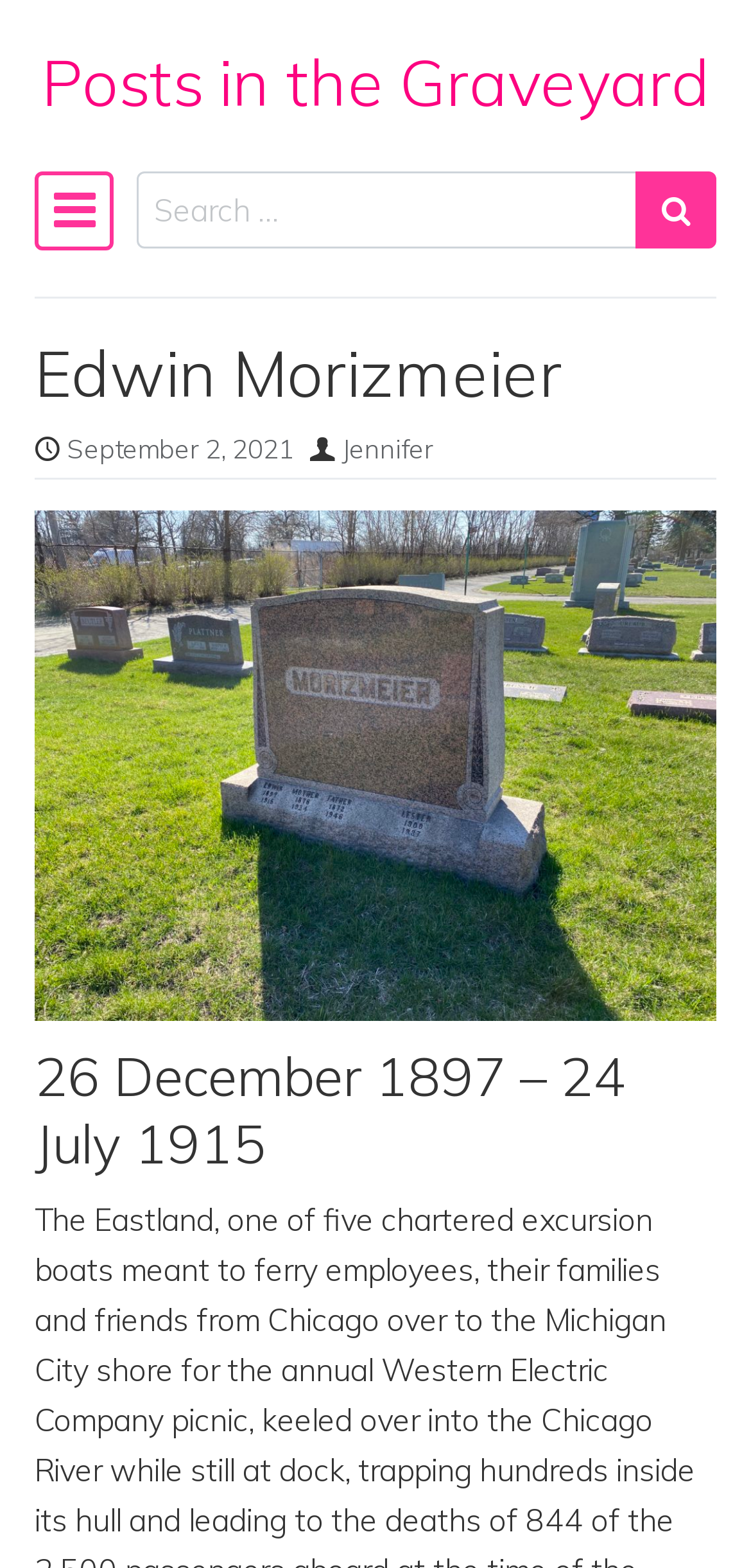What is the label of the search button?
Look at the image and answer the question using a single word or phrase.

Search submit